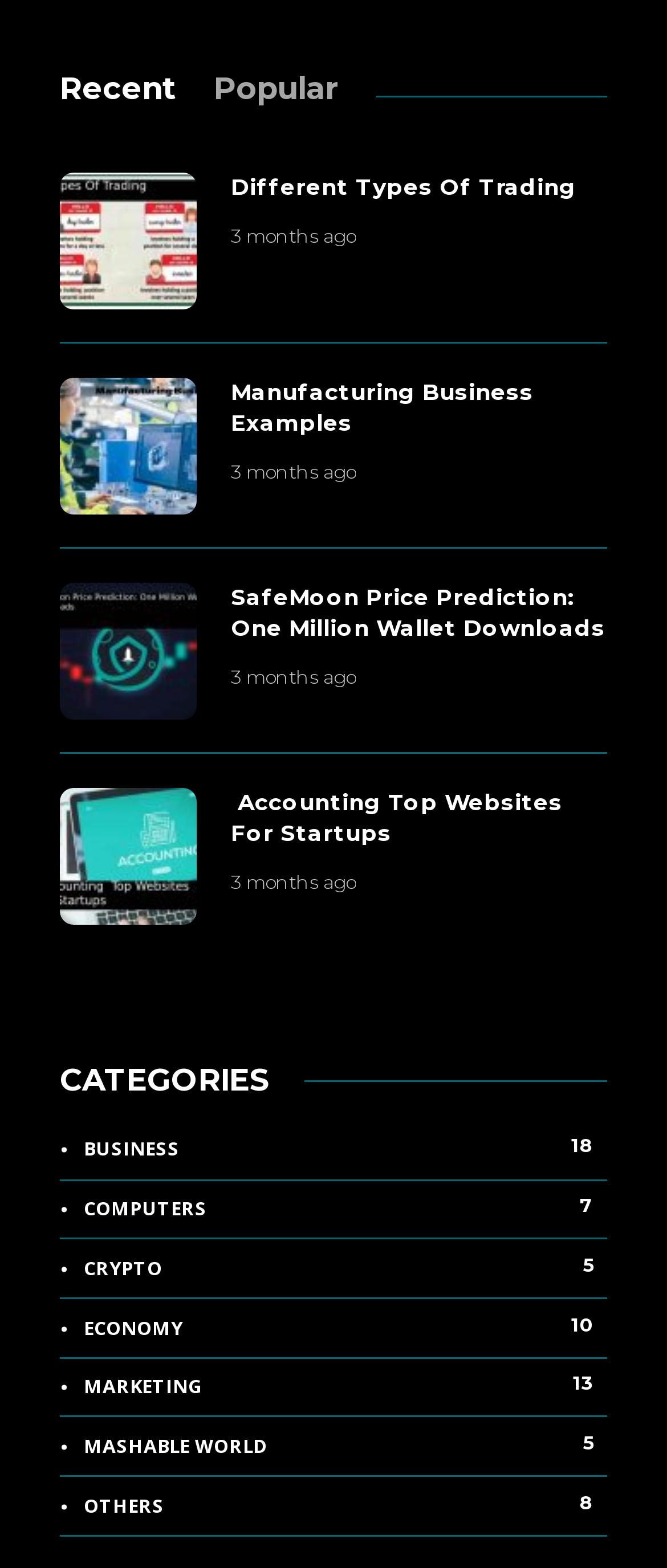Answer this question using a single word or a brief phrase:
How many tabs are there?

2